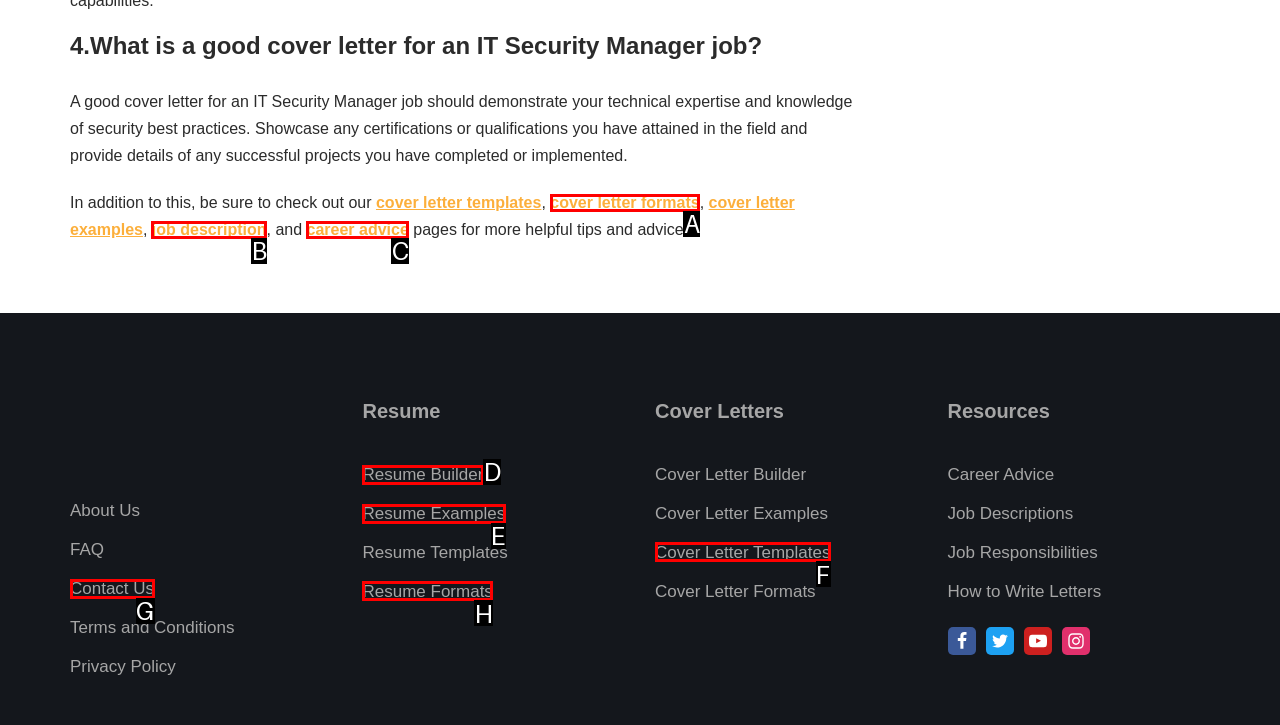Which option should be clicked to execute the following task: Visit the 'Resume Builder' page? Respond with the letter of the selected option.

D